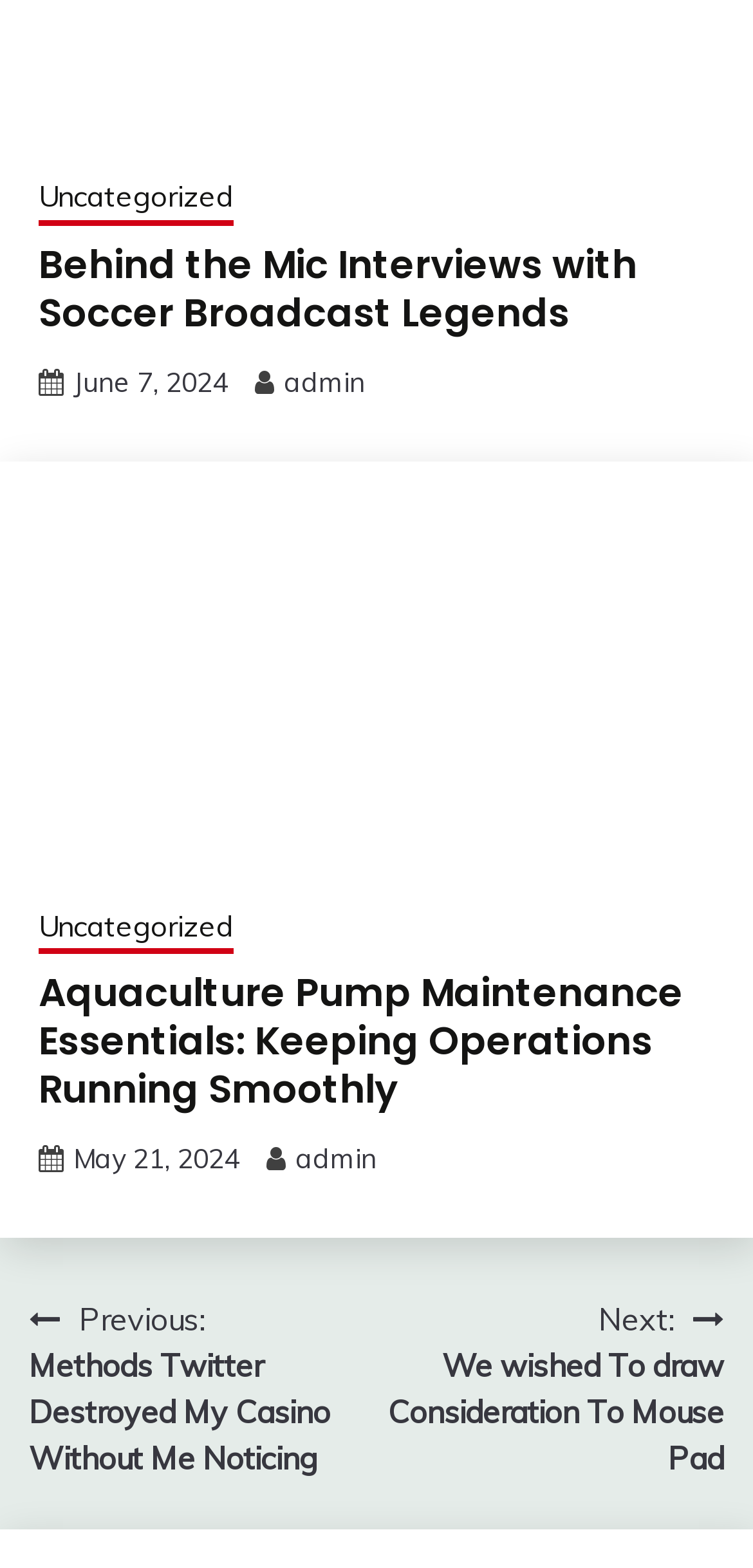Find the bounding box coordinates of the clickable area that will achieve the following instruction: "Click on the link to read Behind the Mic Interviews with Soccer Broadcast Legends".

[0.051, 0.083, 0.949, 0.108]